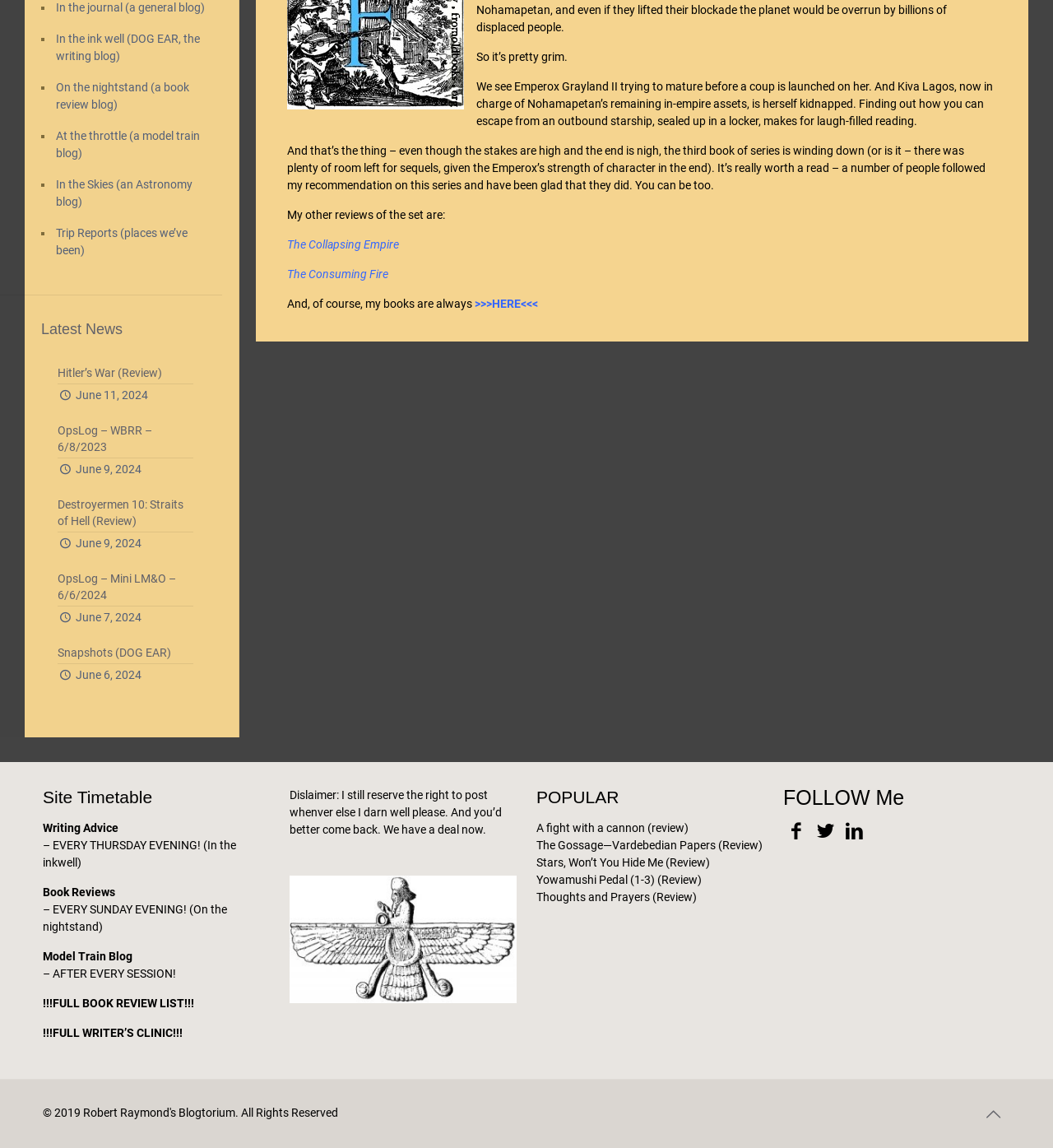Find the bounding box of the element with the following description: "Trip Reports (places we’ve been)". The coordinates must be four float numbers between 0 and 1, formatted as [left, top, right, bottom].

[0.051, 0.19, 0.203, 0.232]